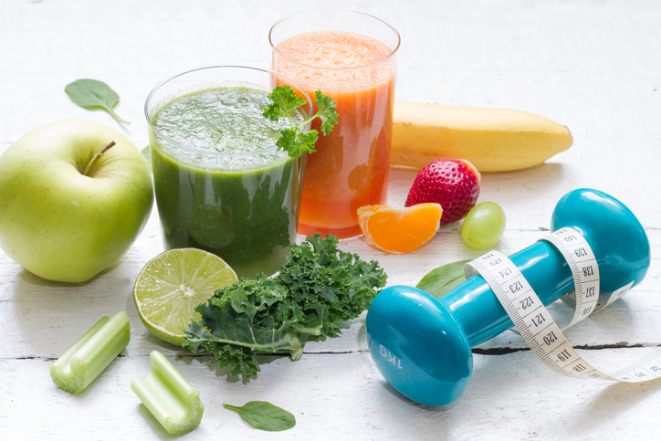Provide a brief response to the question below using one word or phrase:
How many stalks of celery are there?

Two